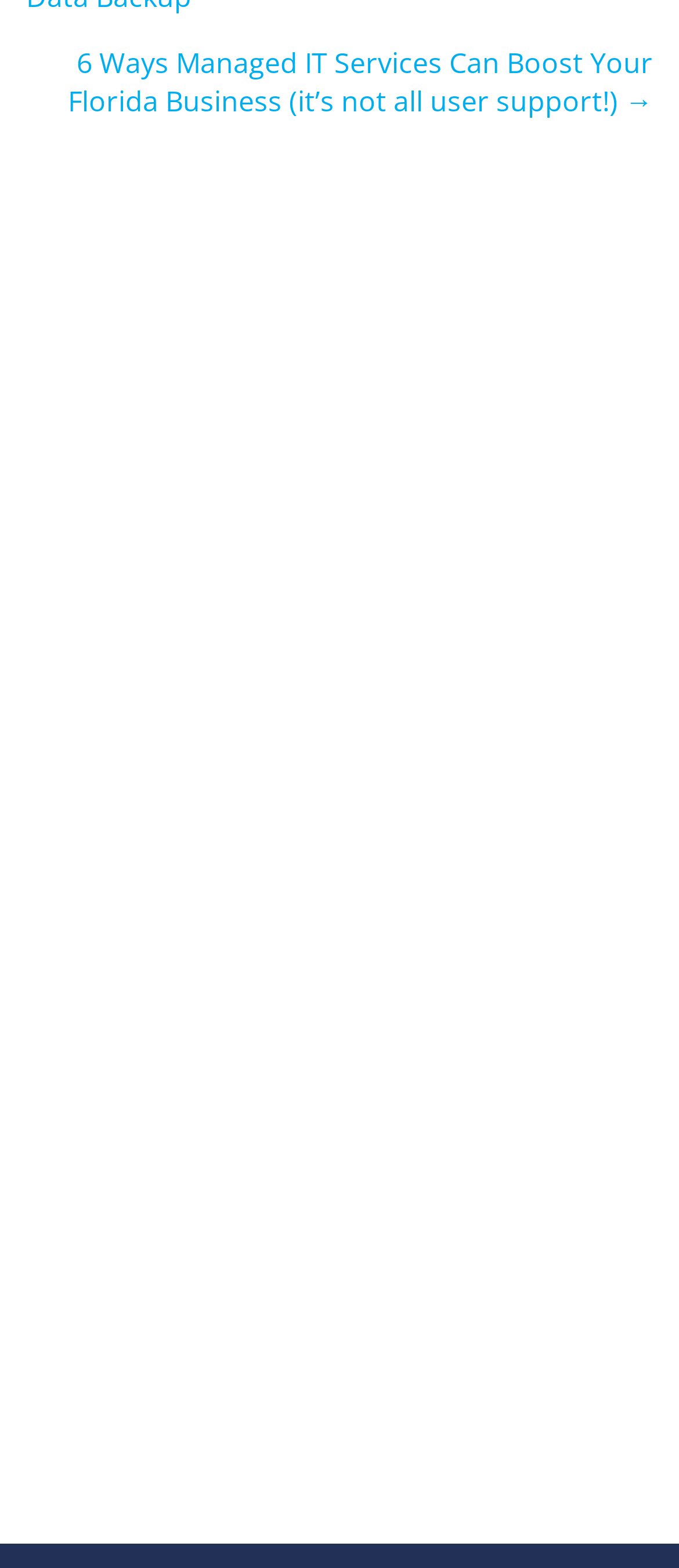Can you specify the bounding box coordinates of the area that needs to be clicked to fulfill the following instruction: "Learn about ransomware protection"?

[0.062, 0.631, 0.254, 0.714]